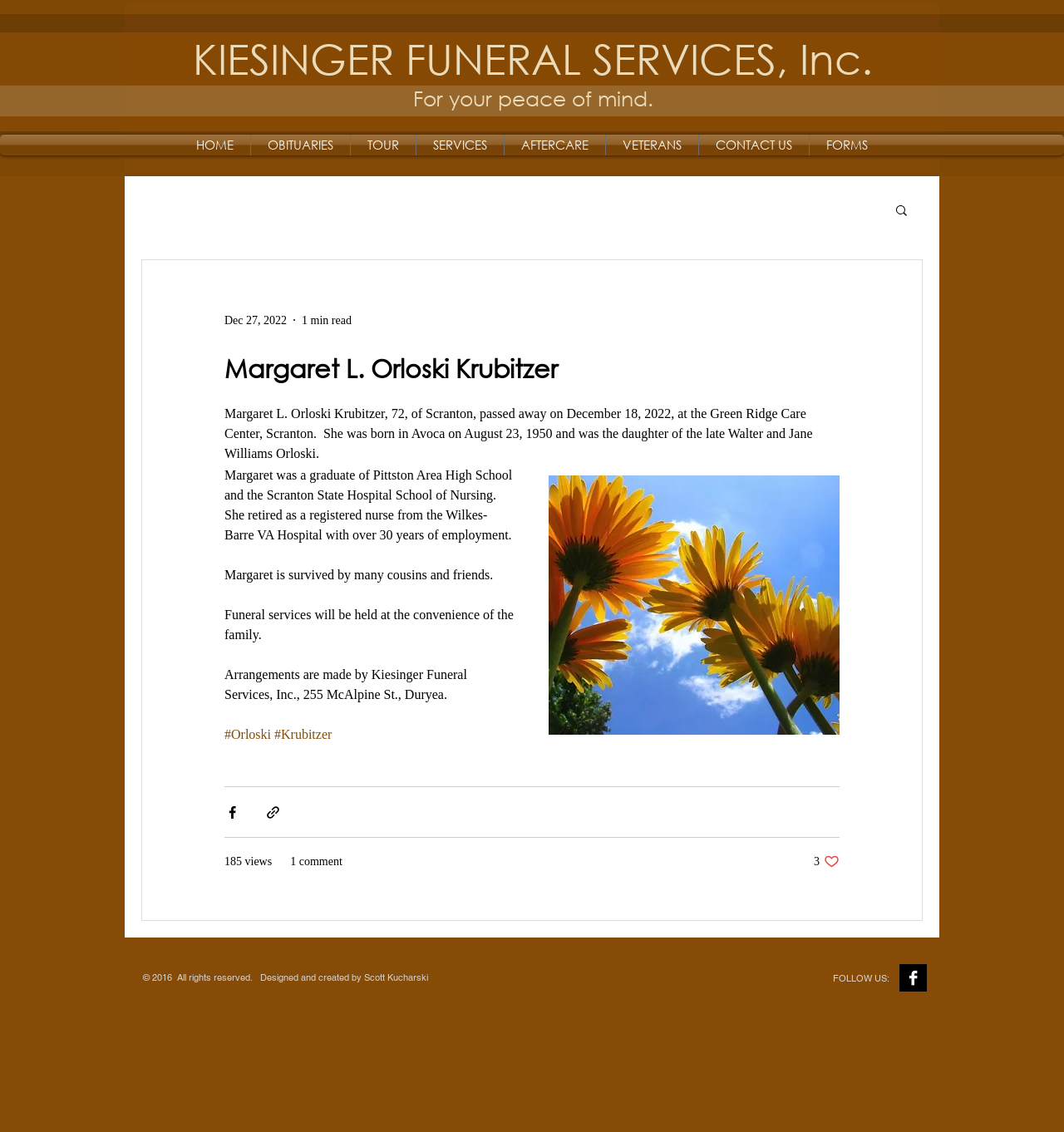Can you give a detailed response to the following question using the information from the image? How many years of employment did Margaret have?

The article section states that Margaret retired from the Wilkes-Barre VA Hospital with over 30 years of employment. This information is provided in the biography of Margaret.